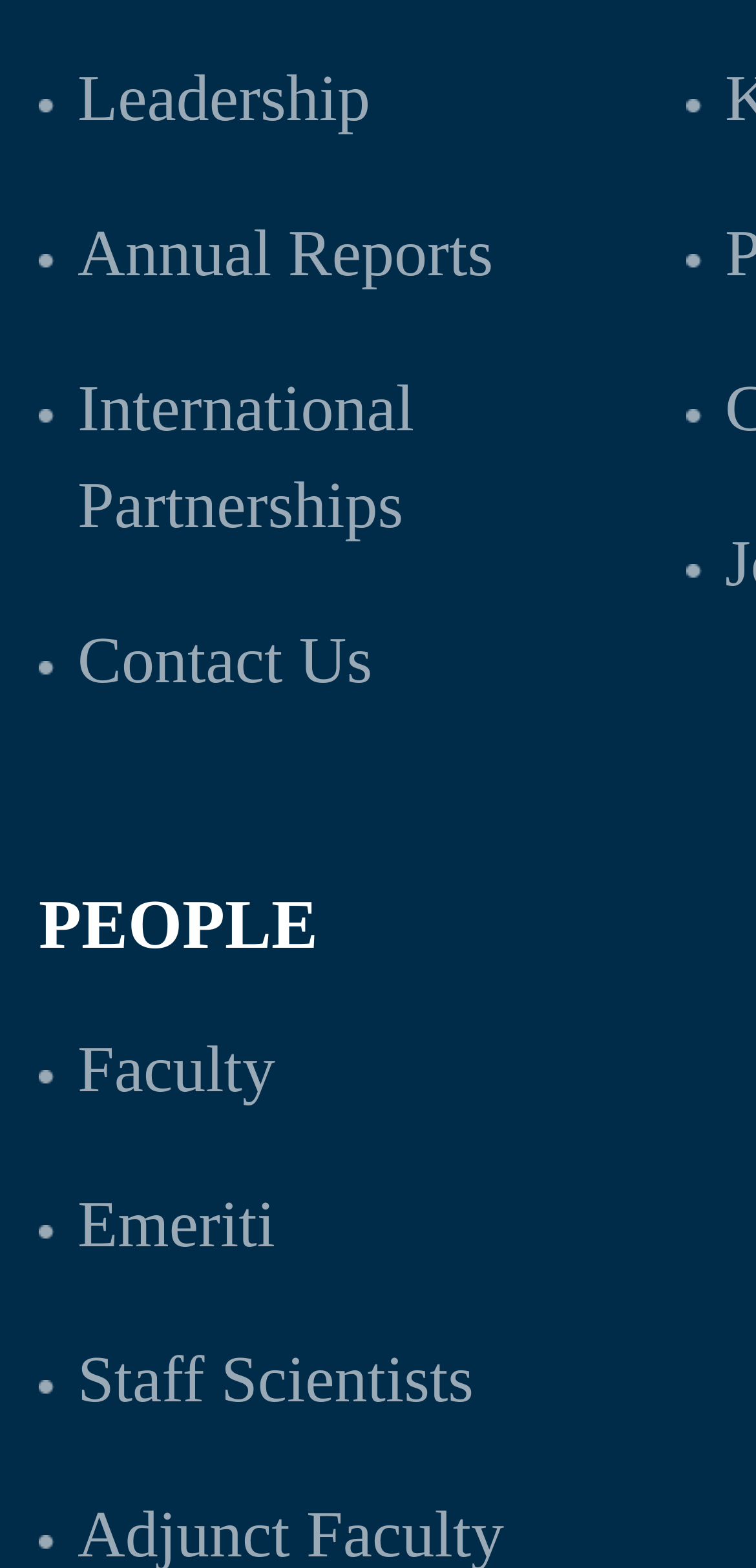Please identify the bounding box coordinates for the region that you need to click to follow this instruction: "Access Annual Reports".

[0.103, 0.14, 0.652, 0.185]